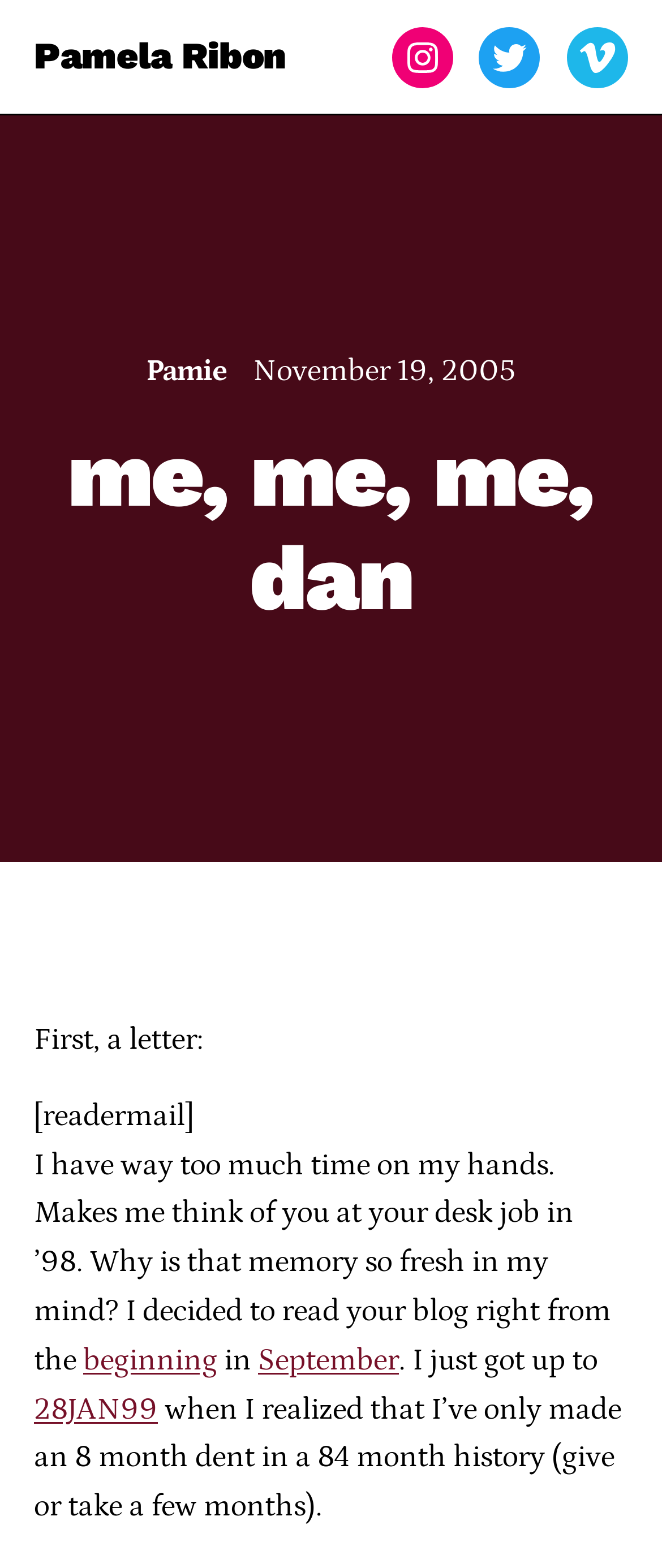Please find the bounding box coordinates for the clickable element needed to perform this instruction: "visit Pamela Ribon's homepage".

[0.051, 0.015, 0.433, 0.056]